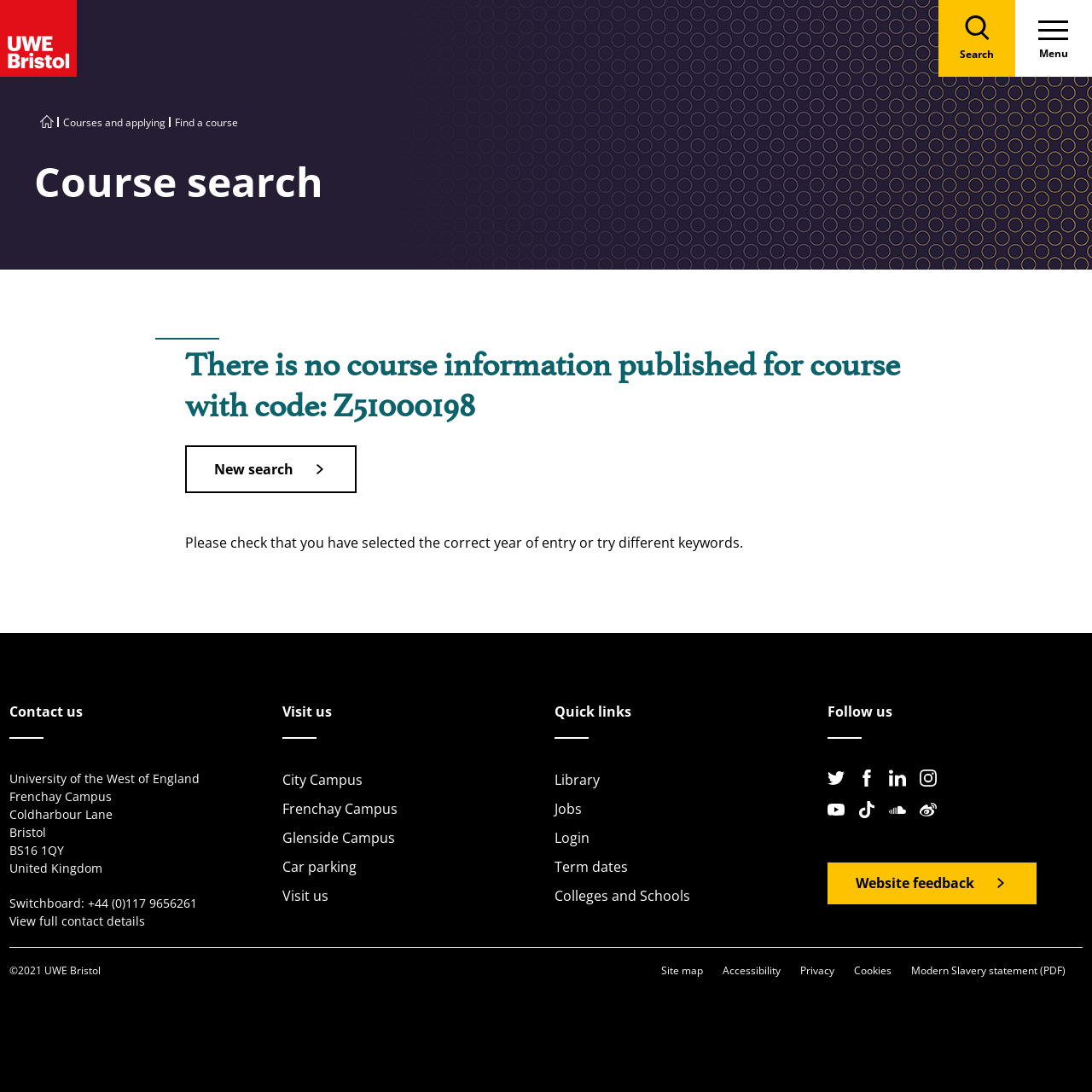Respond concisely with one word or phrase to the following query:
How many social media platforms does the university have?

Seven